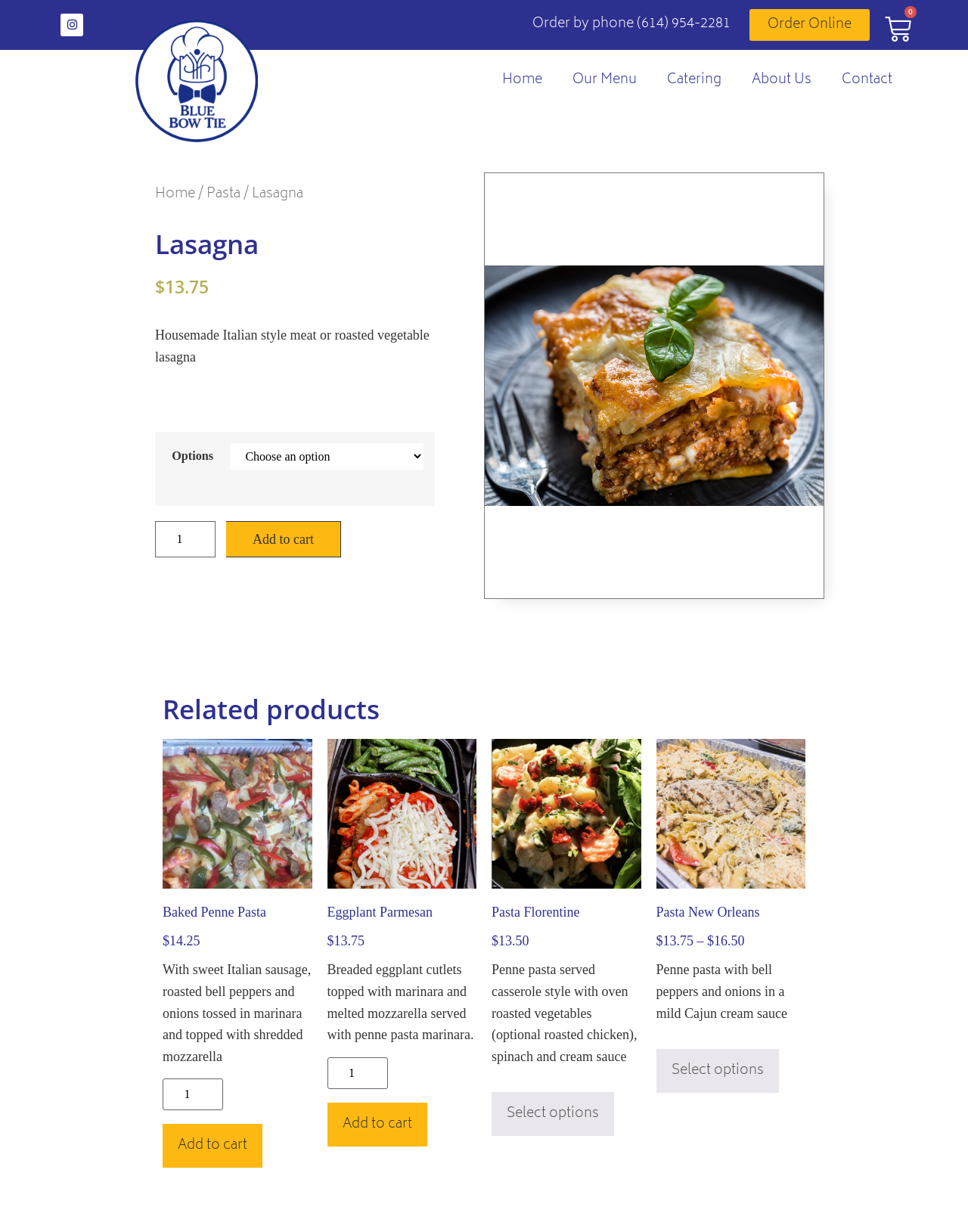Explain the webpage in detail, including its primary components.

This webpage is about Lasagna from Blue Bow Tie Catering. At the top left, there is a Blue Bow Tie logo, and next to it, there are links to Instagram and phone ordering information. On the top right, there are links to order online and a cart icon with a count of 0 items. Below these, there is a navigation menu with links to Home, Our Menu, Catering, About Us, and Contact.

The main content of the page is about Lasagna, with a heading and a description of the dish, including its price, $13.75. There are options to select, including a dropdown menu and a quantity spinner. An "Add to cart" button is also present.

Below the Lasagna section, there are related products, including Baked Penne Pasta, Eggplant Parmesan, Pasta Florentine, and Pasta New Orleans. Each product has a heading, price, description, and options to select, including quantity spinners and "Add to cart" buttons. Some products have images accompanying their descriptions.